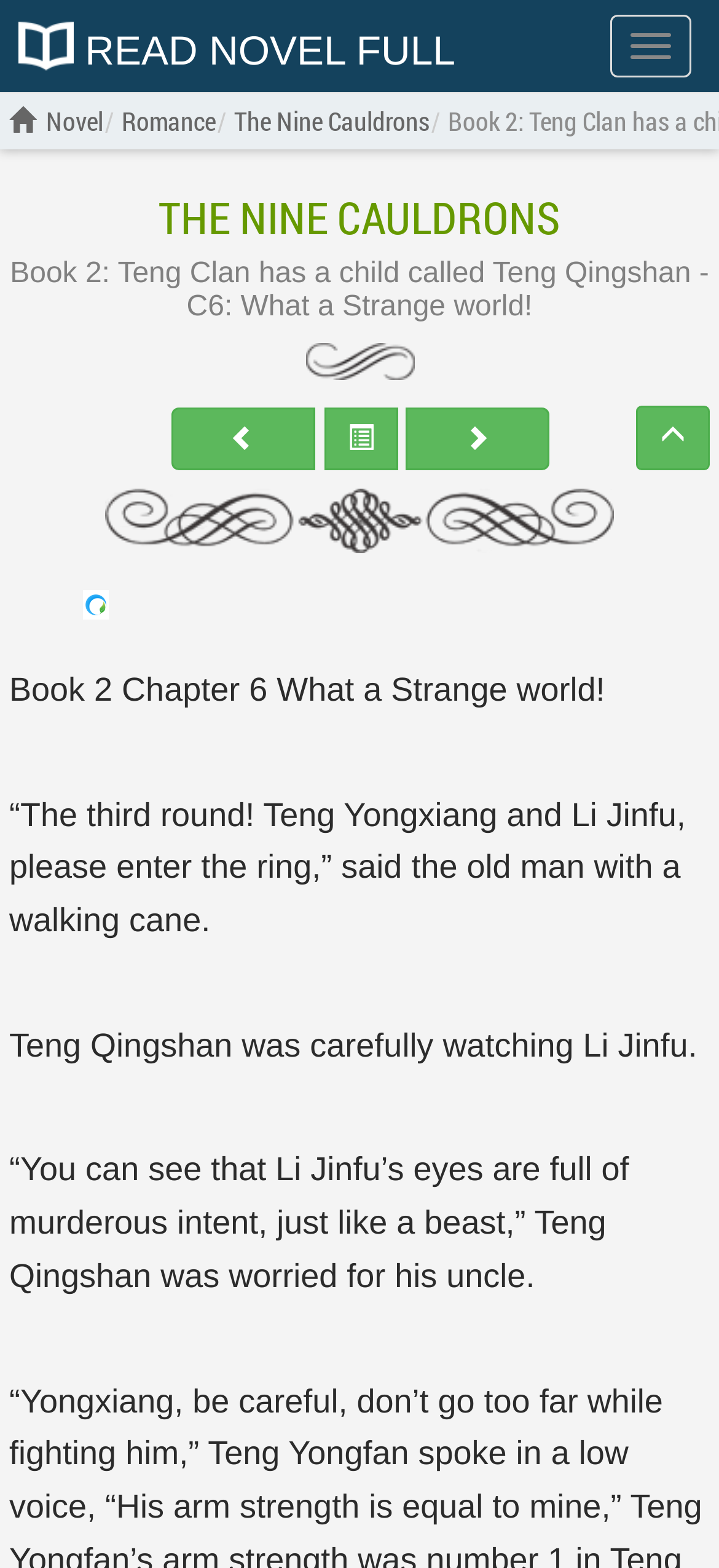What is the uncle of Teng Qingshan worried about?
Please provide a single word or phrase based on the screenshot.

Li Jinfu's murderous intent